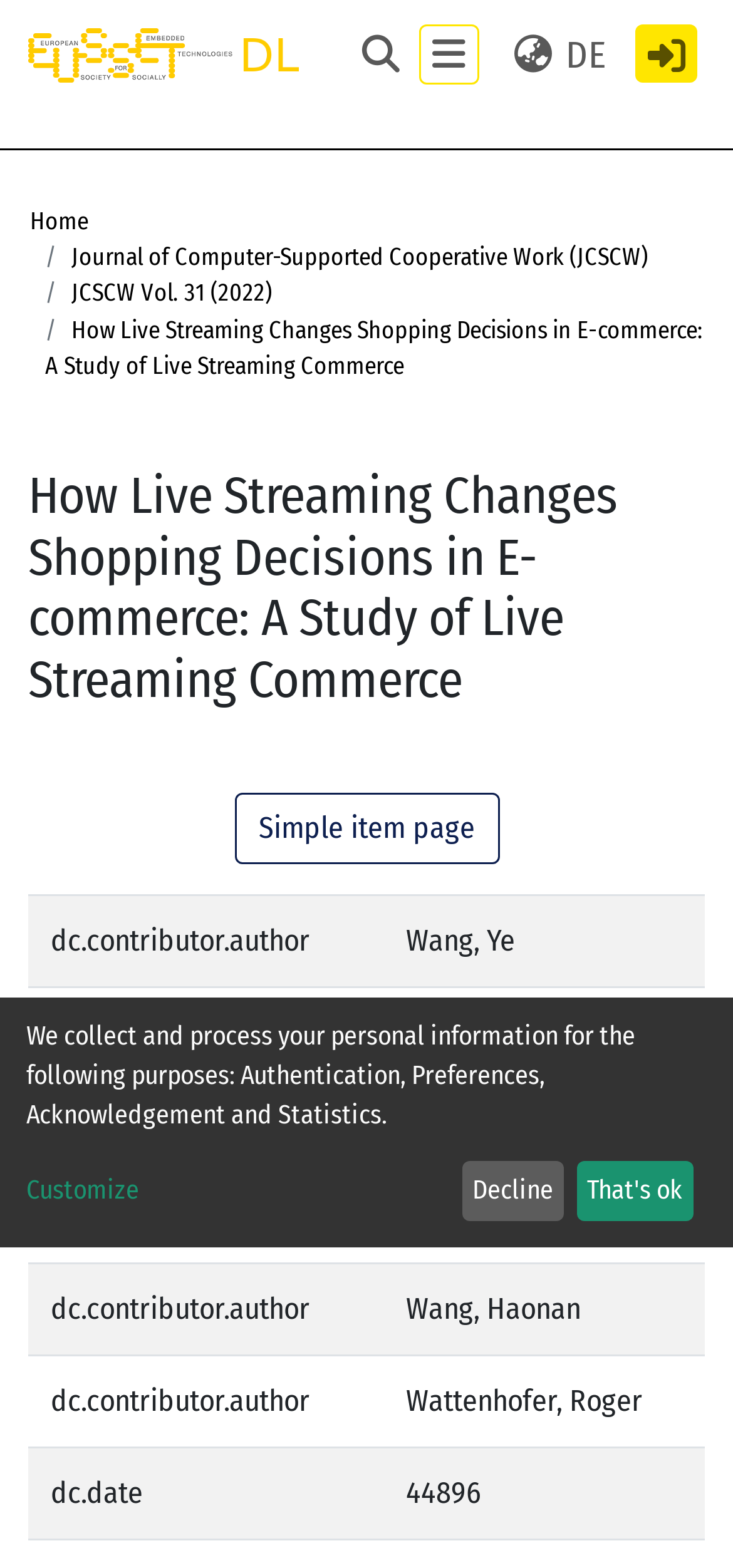What is the name of the journal?
Look at the image and respond with a one-word or short phrase answer.

Journal of Computer-Supported Cooperative Work (JCSCW)